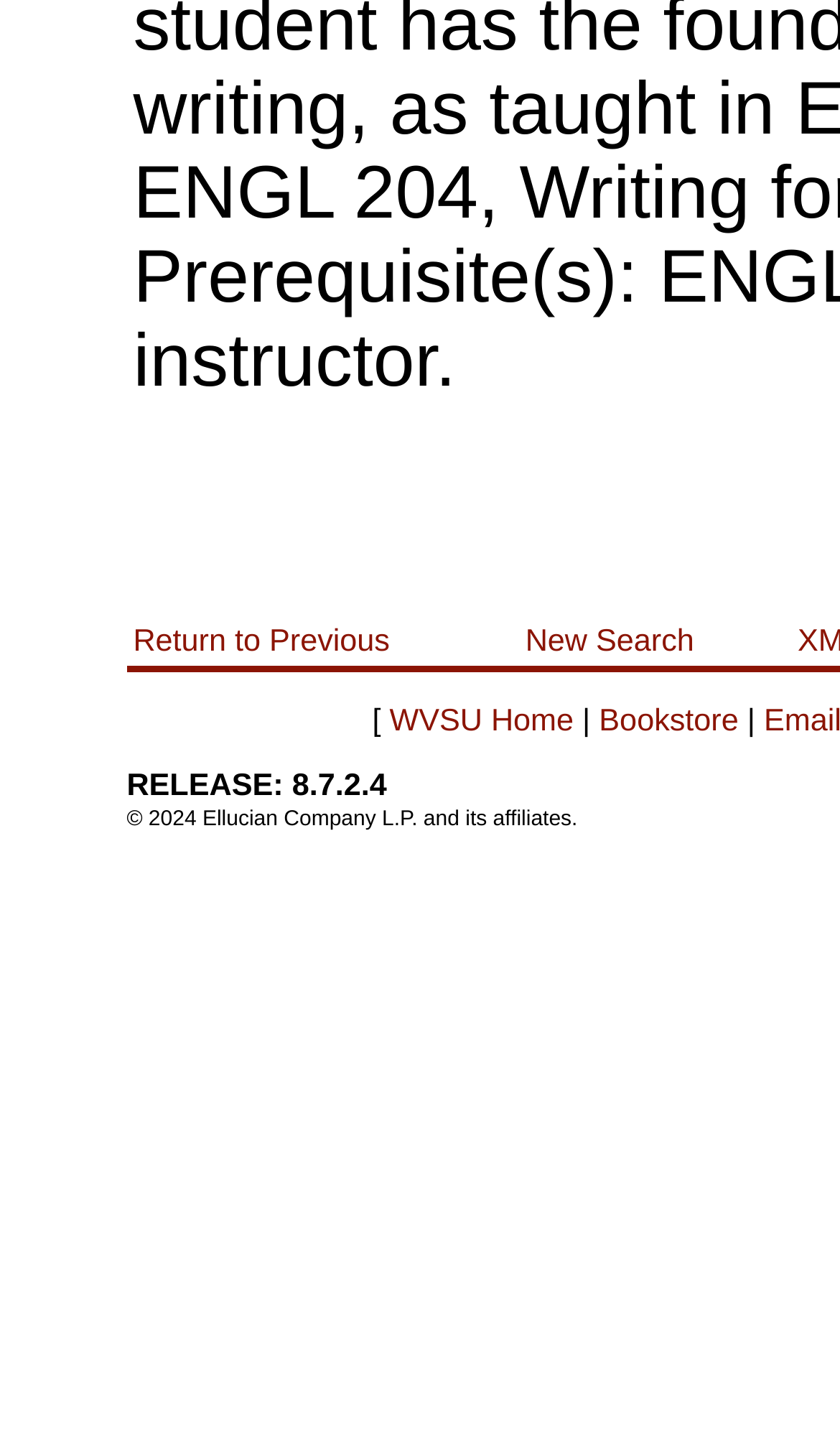What is the function of the 'New Search' link?
Using the visual information, answer the question in a single word or phrase.

To start a new search